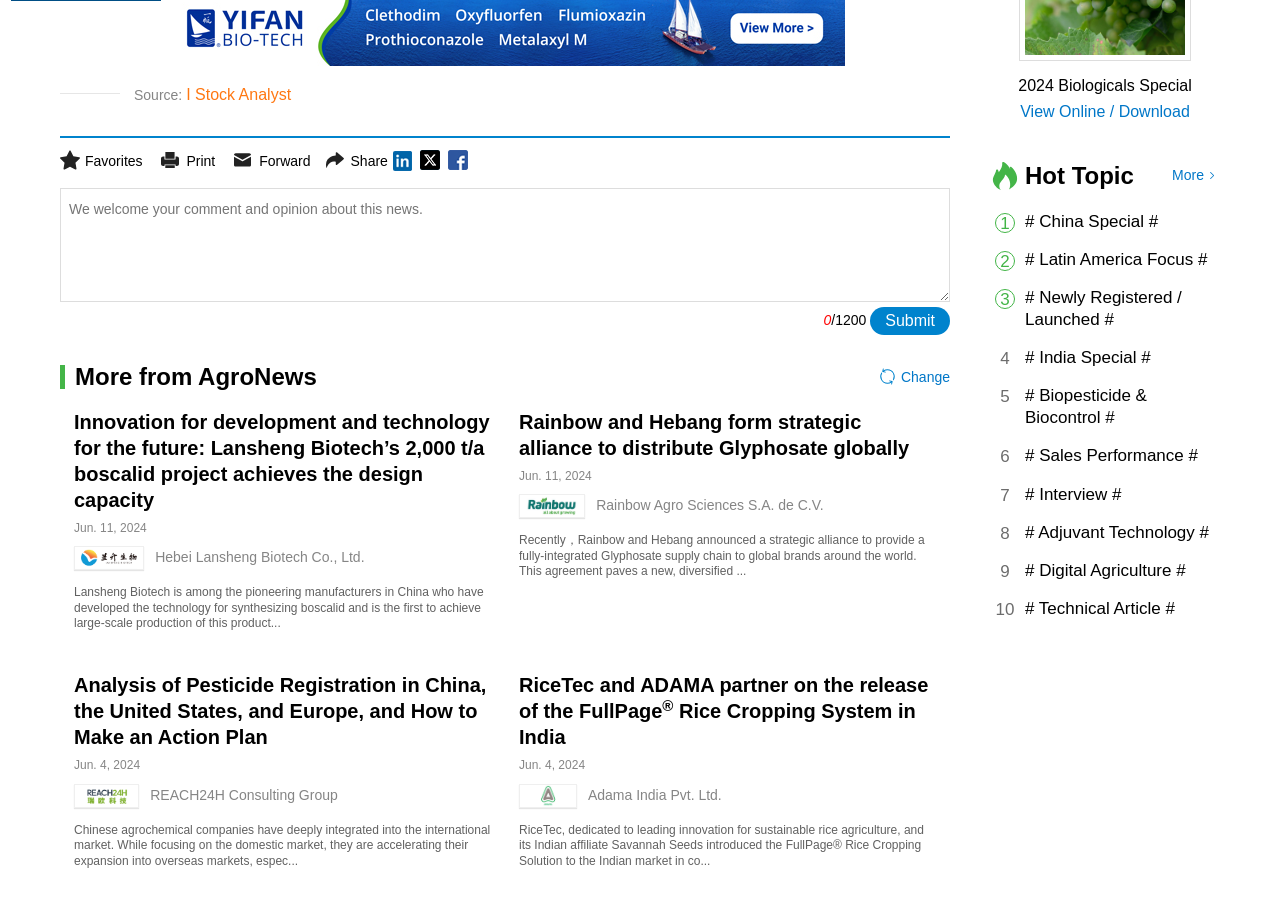What is the name of the company mentioned in the first news article?
Please respond to the question with as much detail as possible.

The first news article is titled 'Innovation for development and technology for the future: Lansheng Biotech’s 2,000 t/a boscalid project achieves the design capacity'. The company mentioned in this article is Lansheng Biotech.